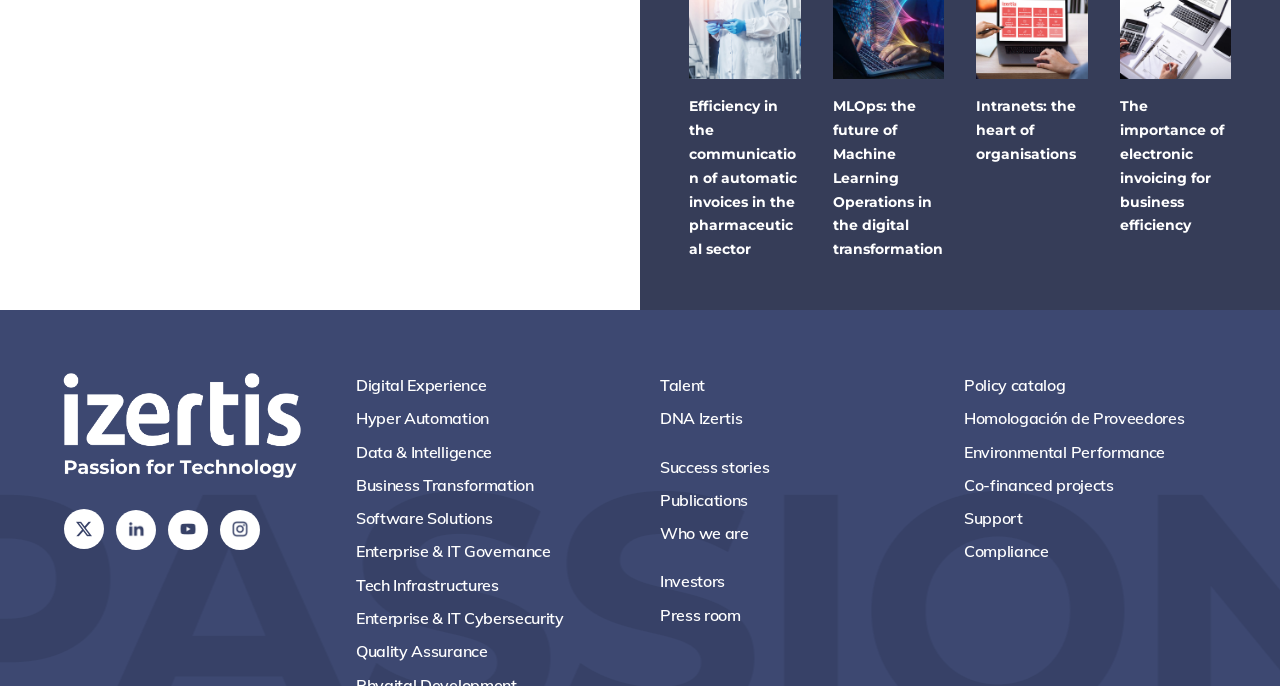Find the bounding box coordinates for the UI element whose description is: "Support". The coordinates should be four float numbers between 0 and 1, in the format [left, top, right, bottom].

[0.753, 0.738, 0.959, 0.777]